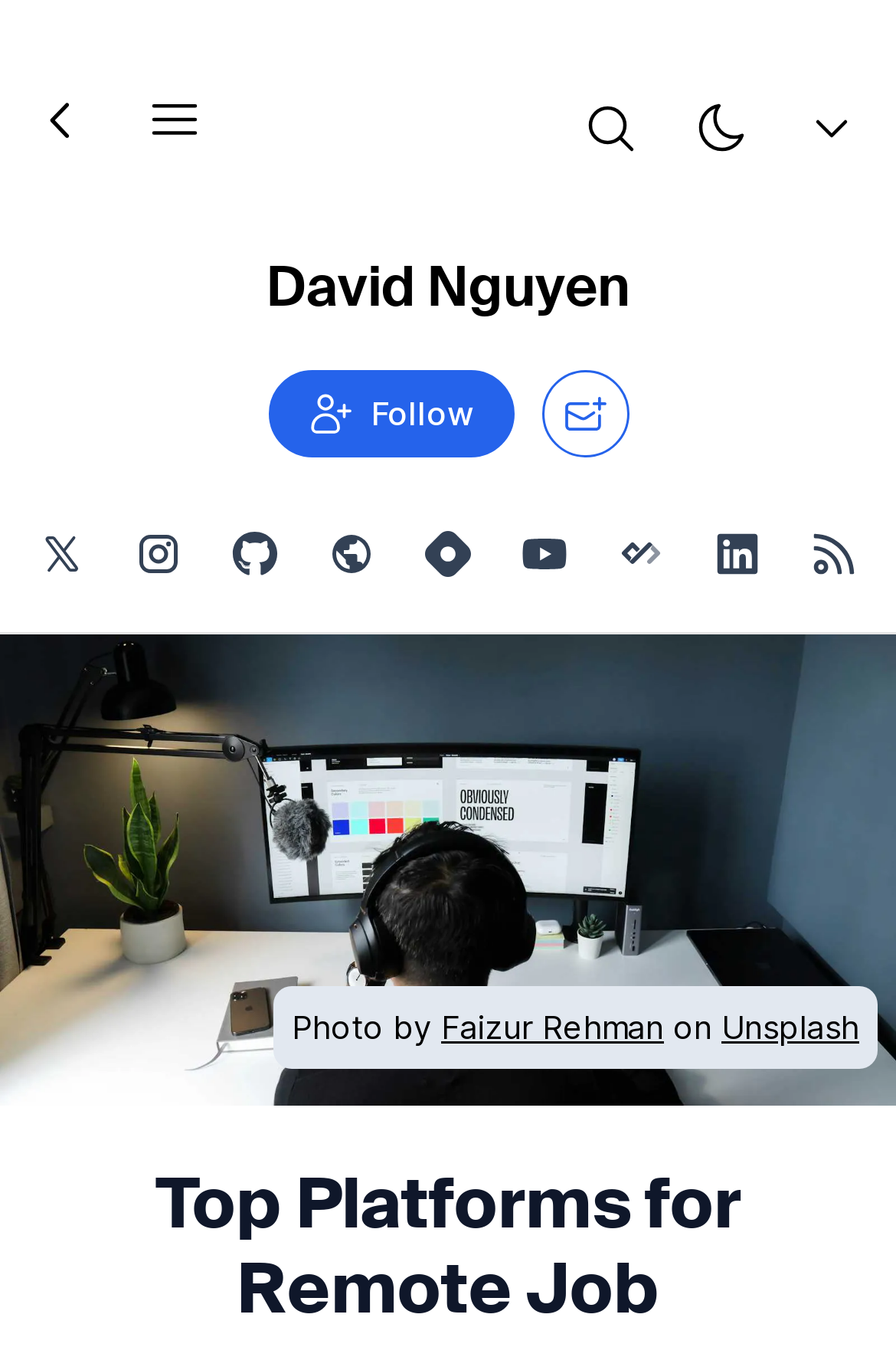Identify the bounding box coordinates of the section to be clicked to complete the task described by the following instruction: "Follow user". The coordinates should be four float numbers between 0 and 1, formatted as [left, top, right, bottom].

[0.299, 0.275, 0.573, 0.34]